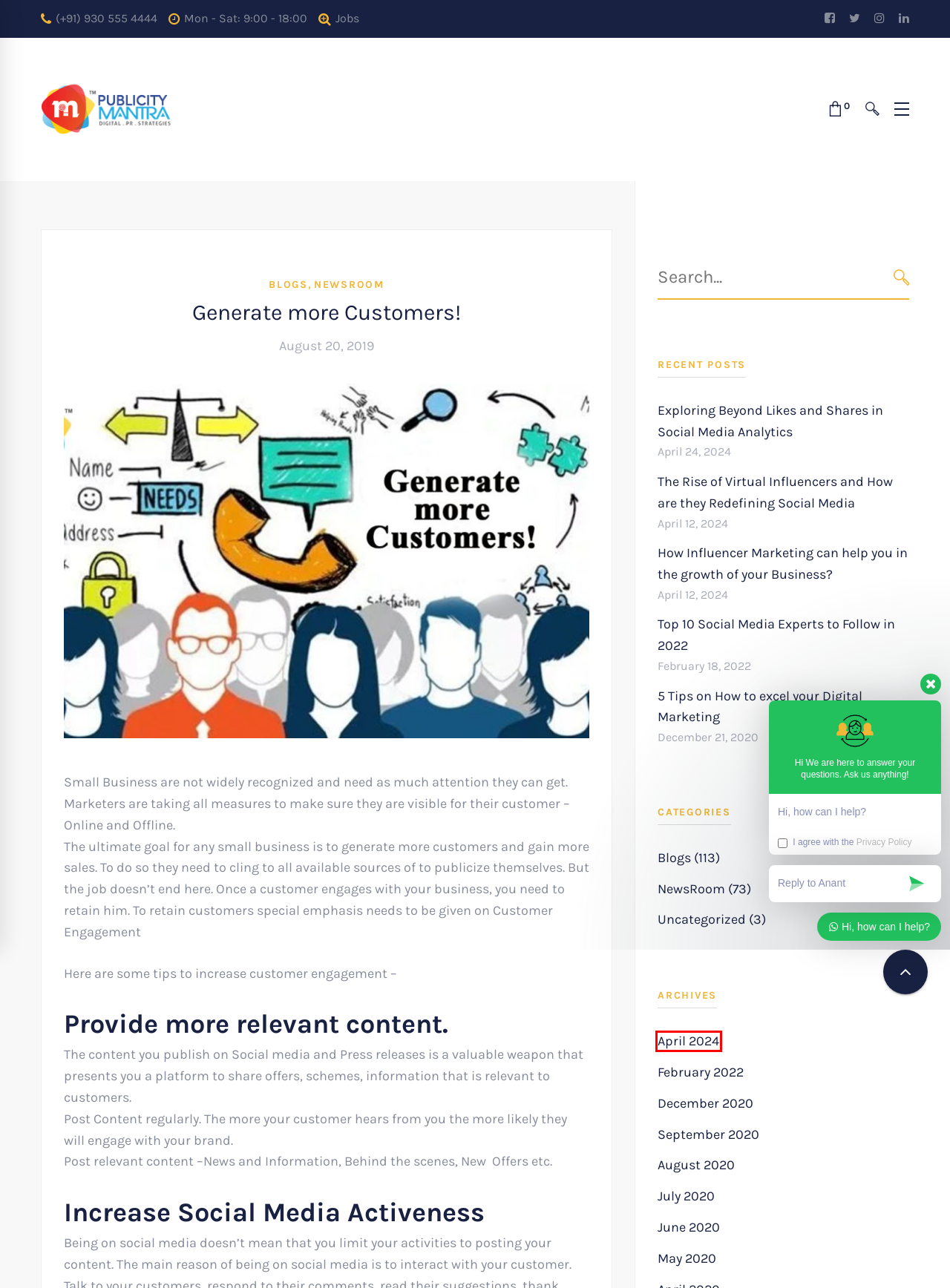Review the screenshot of a webpage containing a red bounding box around an element. Select the description that best matches the new webpage after clicking the highlighted element. The options are:
A. Publicity Mantra – September 2020
B. Publicity Mantra – Top 10 Social Media Experts to Follow in 2022
C. Publicity Mantra – April 2024
D. Publicity Mantra – July 2020
E. Publicity Mantra – Exploring Beyond Likes and Shares in Social Media Analytics
F. Publicity Mantra – June 2020
G. Publicity Mantra – August 2020
H. Publicity Mantra – February 2022

C